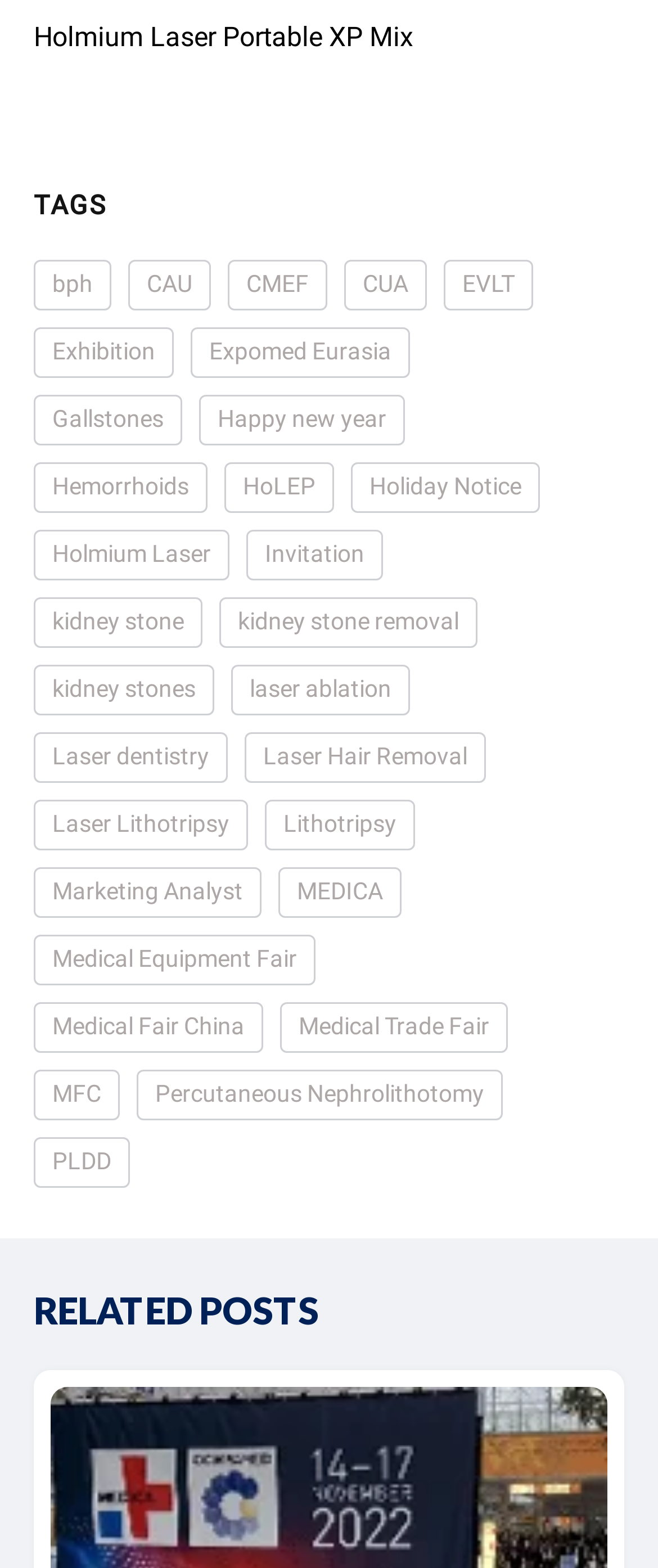Please give a concise answer to this question using a single word or phrase: 
What is the main topic of the webpage?

Holmium Laser